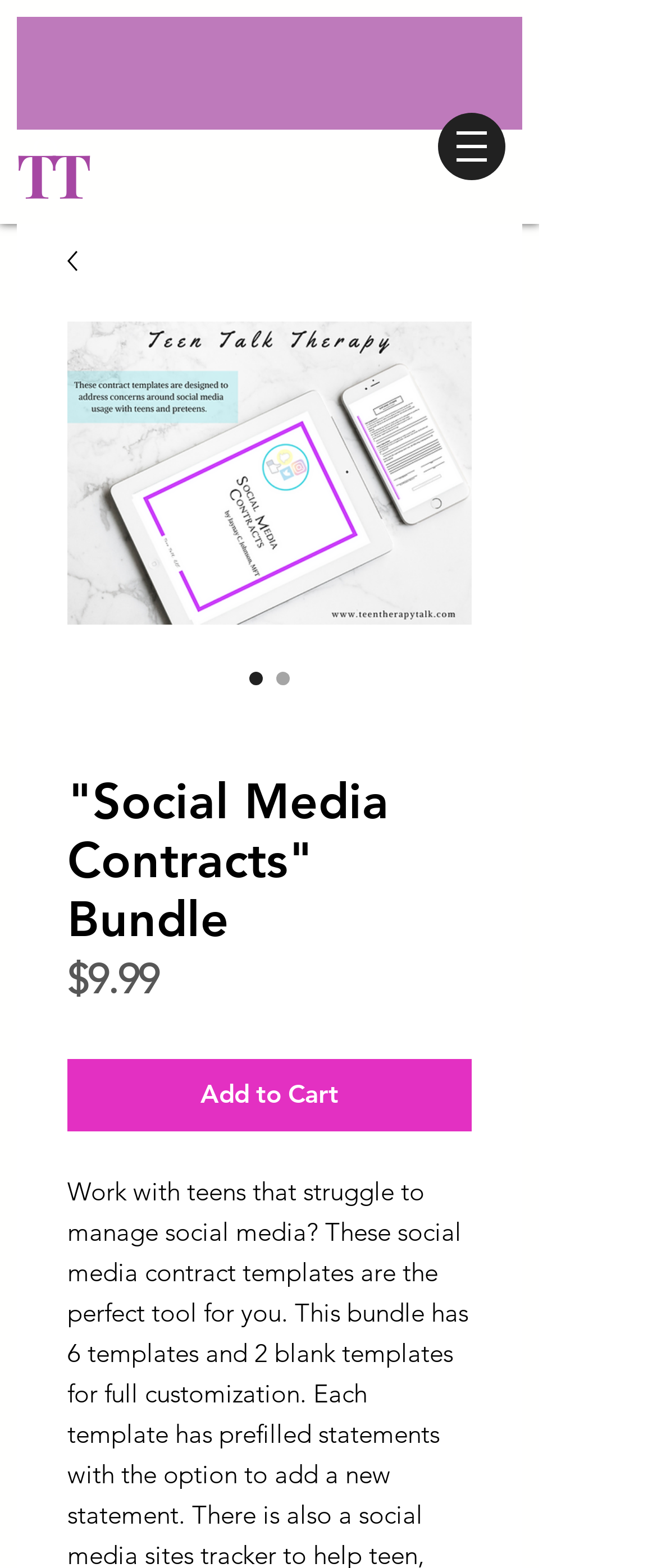Given the description of a UI element: "Add to Cart", identify the bounding box coordinates of the matching element in the webpage screenshot.

[0.103, 0.676, 0.718, 0.722]